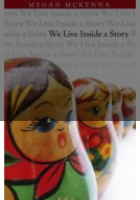Respond to the question with just a single word or phrase: 
What is the main theme of the book?

Spirituality and human experience